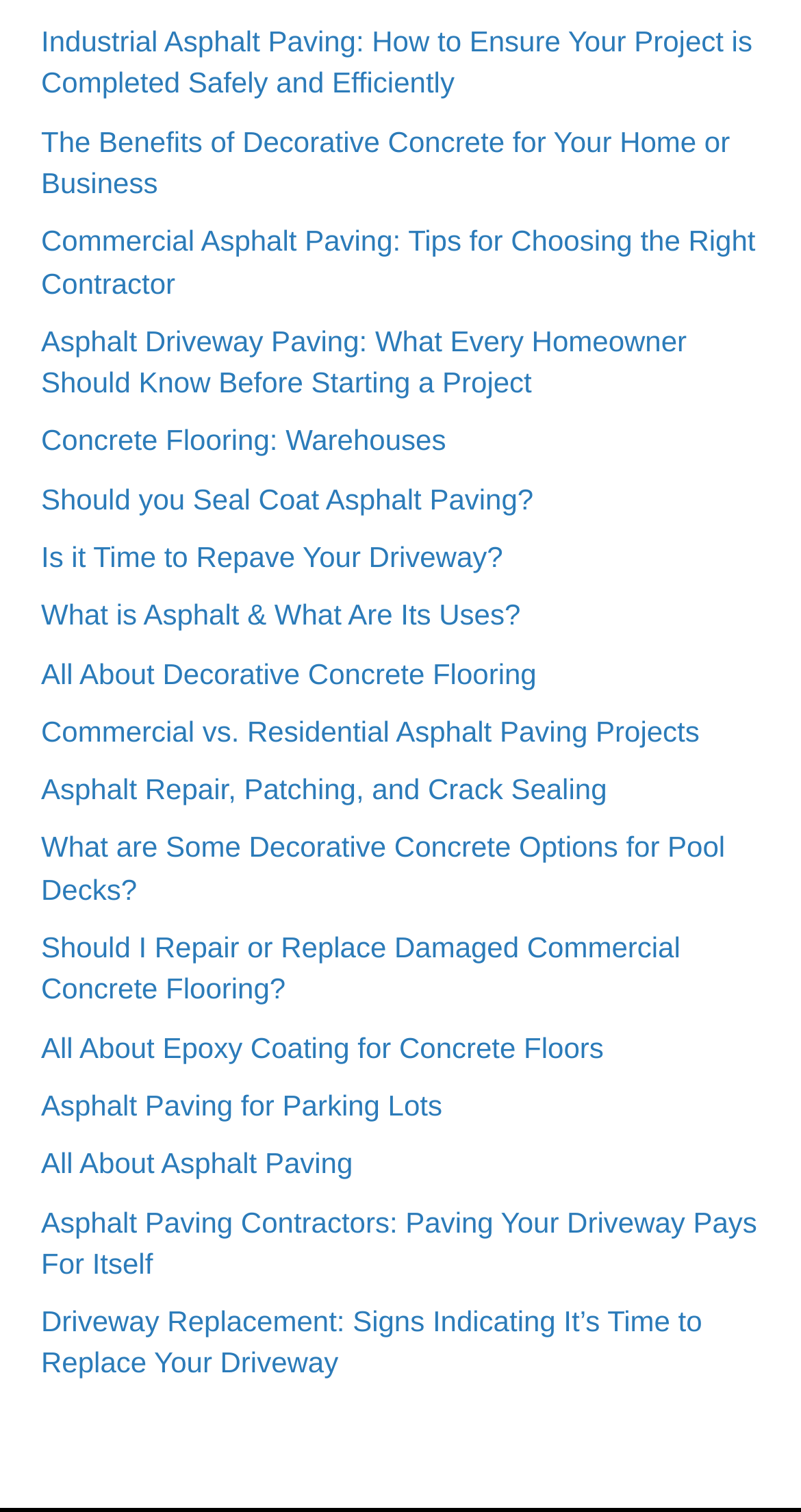Determine the bounding box coordinates of the region I should click to achieve the following instruction: "Explore asphalt paving for parking lots". Ensure the bounding box coordinates are four float numbers between 0 and 1, i.e., [left, top, right, bottom].

[0.051, 0.72, 0.552, 0.742]